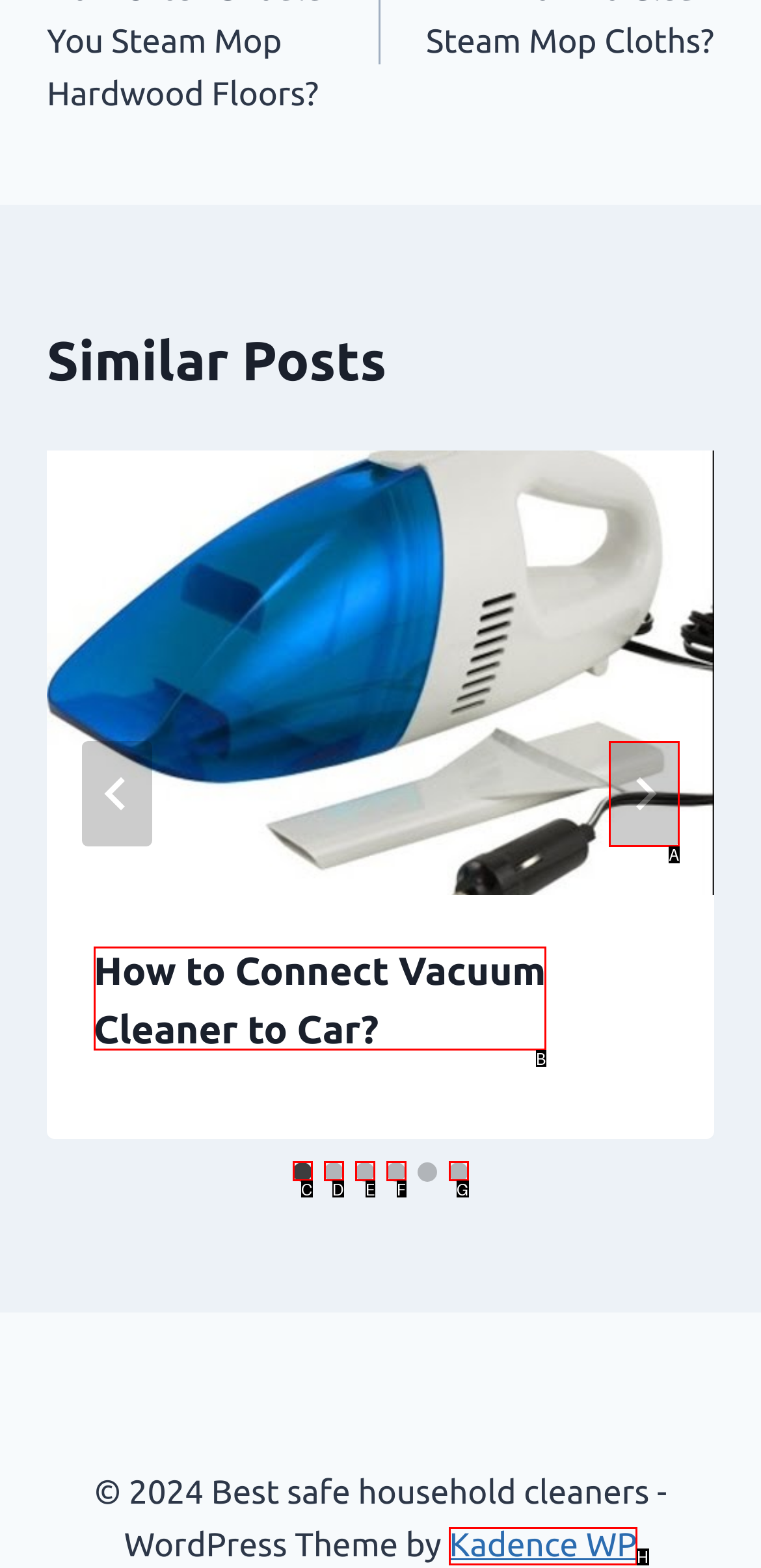Choose the HTML element that needs to be clicked for the given task: Visit Kadence WP website Respond by giving the letter of the chosen option.

H